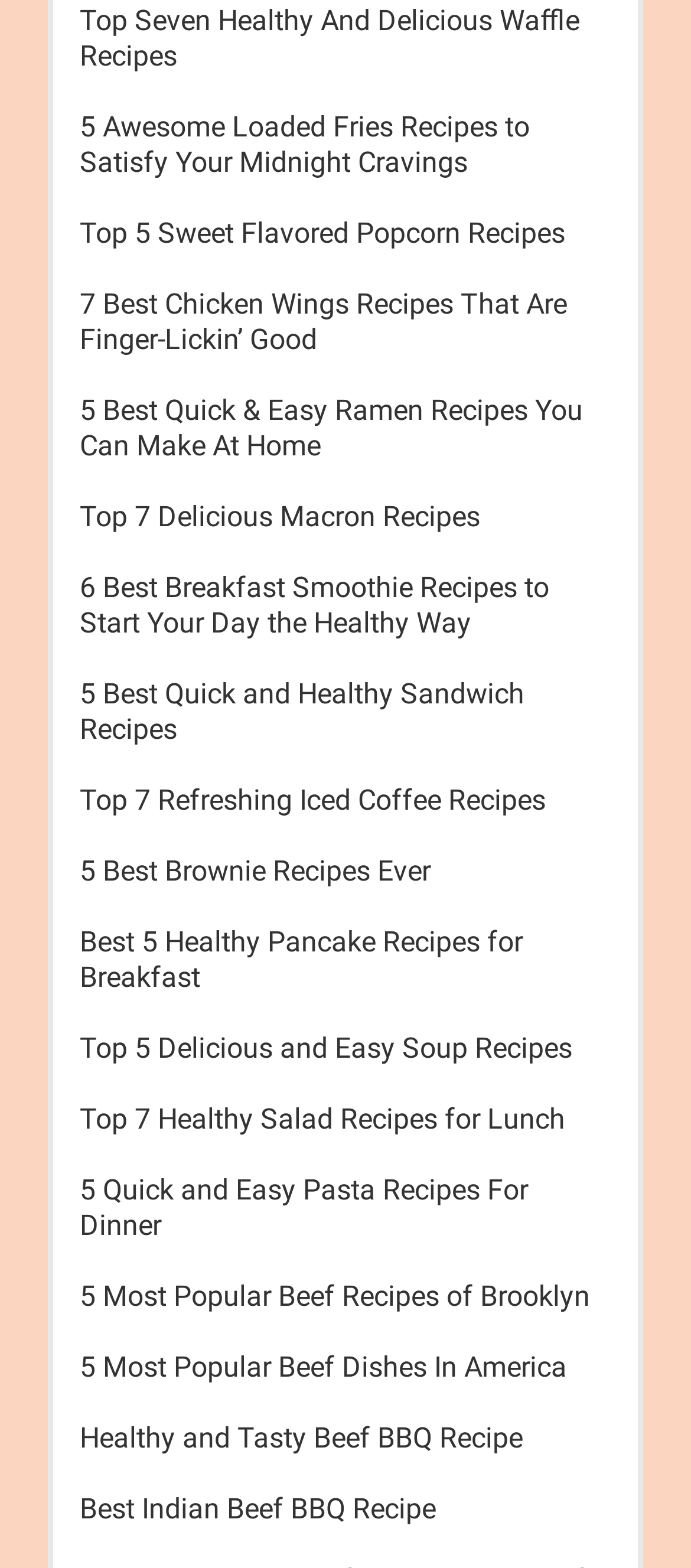Specify the bounding box coordinates of the area to click in order to follow the given instruction: "Explore 5 Awesome Loaded Fries Recipes to Satisfy Your Midnight Cravings."

[0.115, 0.07, 0.767, 0.114]